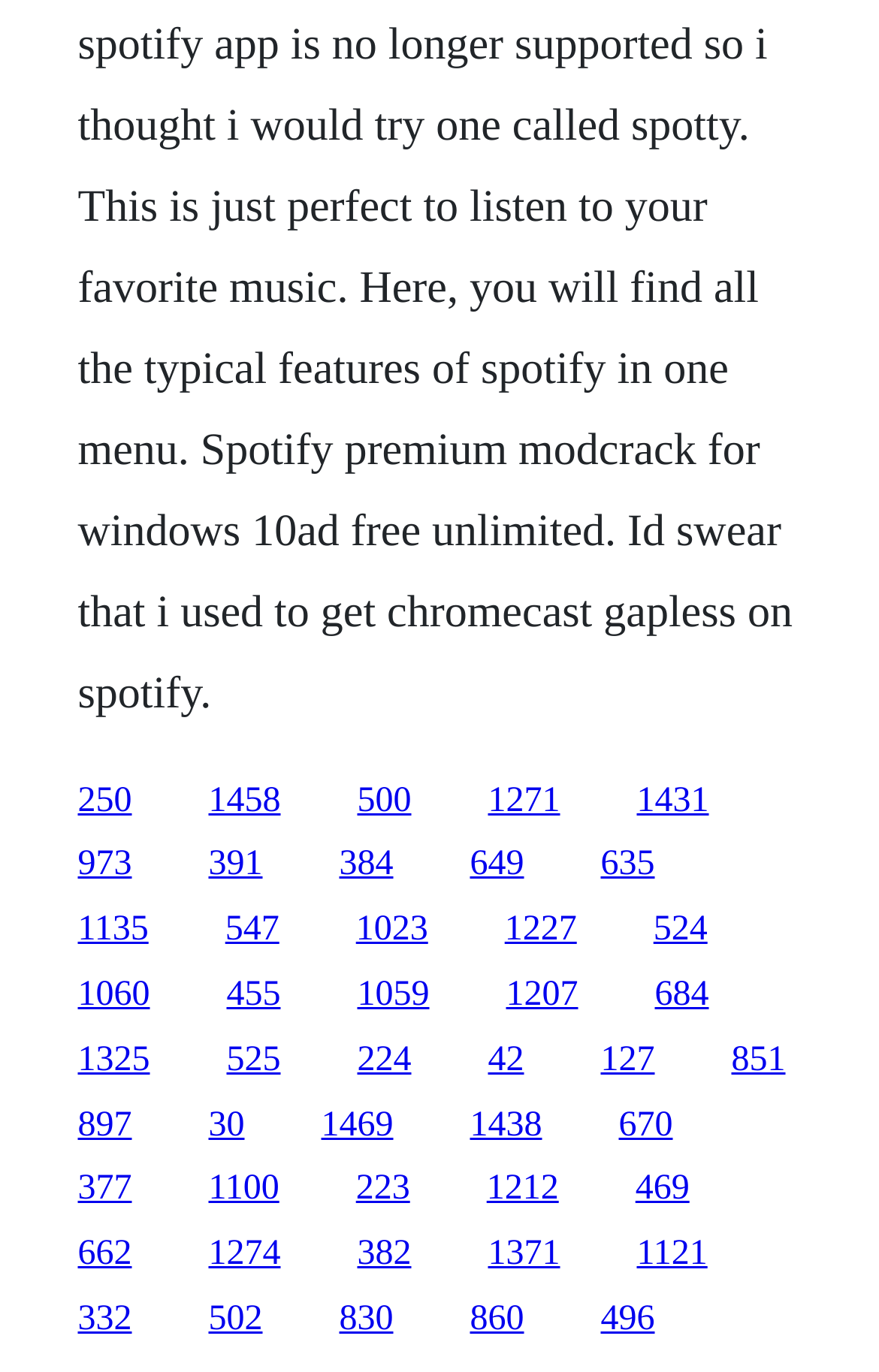What is the vertical position of the link '250'?
Please craft a detailed and exhaustive response to the question.

I compared the y1 and y2 coordinates of the link '250' and the link '1458'. Since the y1 and y2 values of '250' are smaller than those of '1458', I concluded that the link '250' is above the link '1458'.